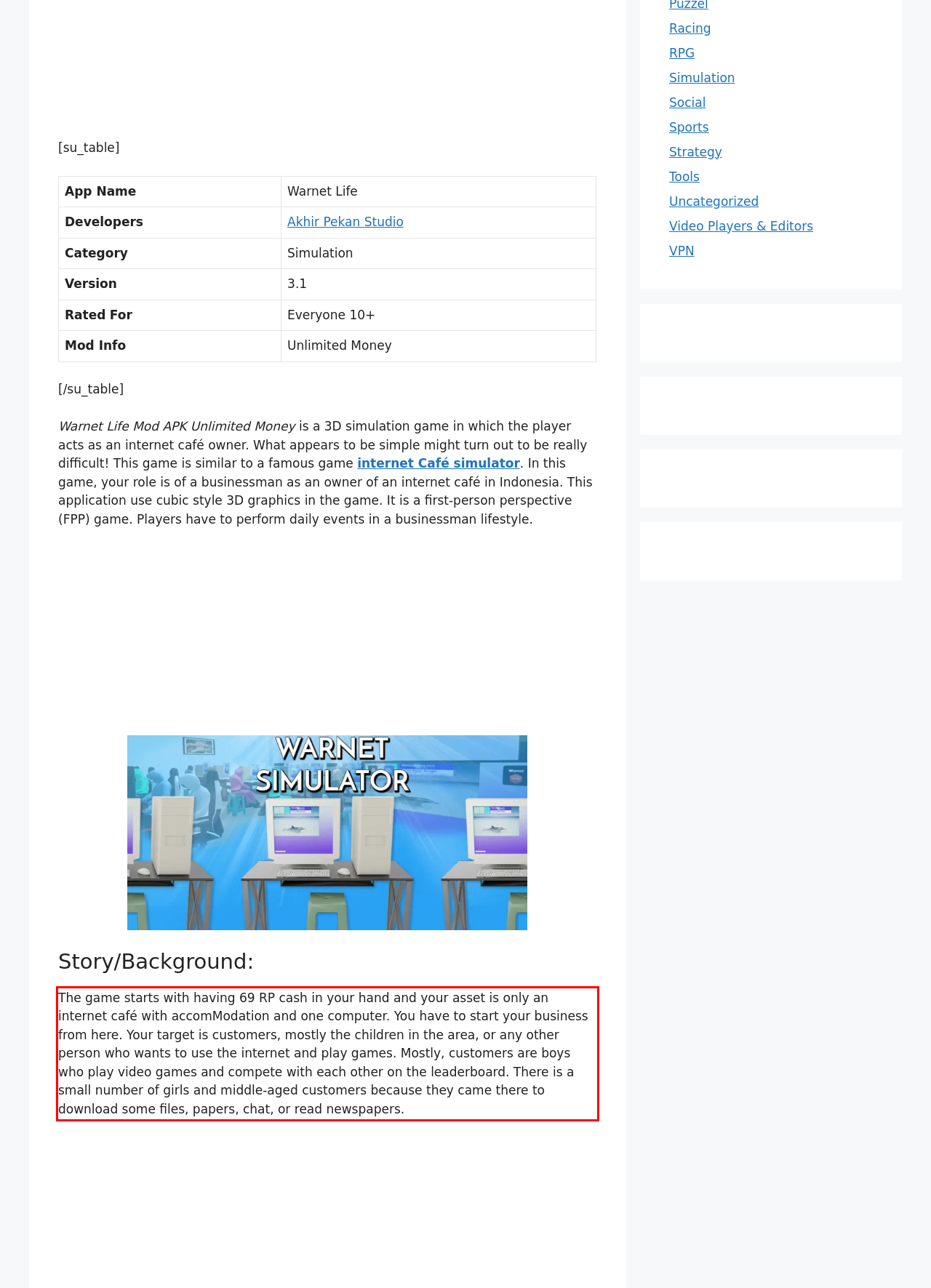You have a screenshot of a webpage with a UI element highlighted by a red bounding box. Use OCR to obtain the text within this highlighted area.

The game starts with having 69 RP cash in your hand and your asset is only an internet café with accomModation and one computer. You have to start your business from here. Your target is customers, mostly the children in the area, or any other person who wants to use the internet and play games. Mostly, customers are boys who play video games and compete with each other on the leaderboard. There is a small number of girls and middle-aged customers because they came there to download some files, papers, chat, or read newspapers.